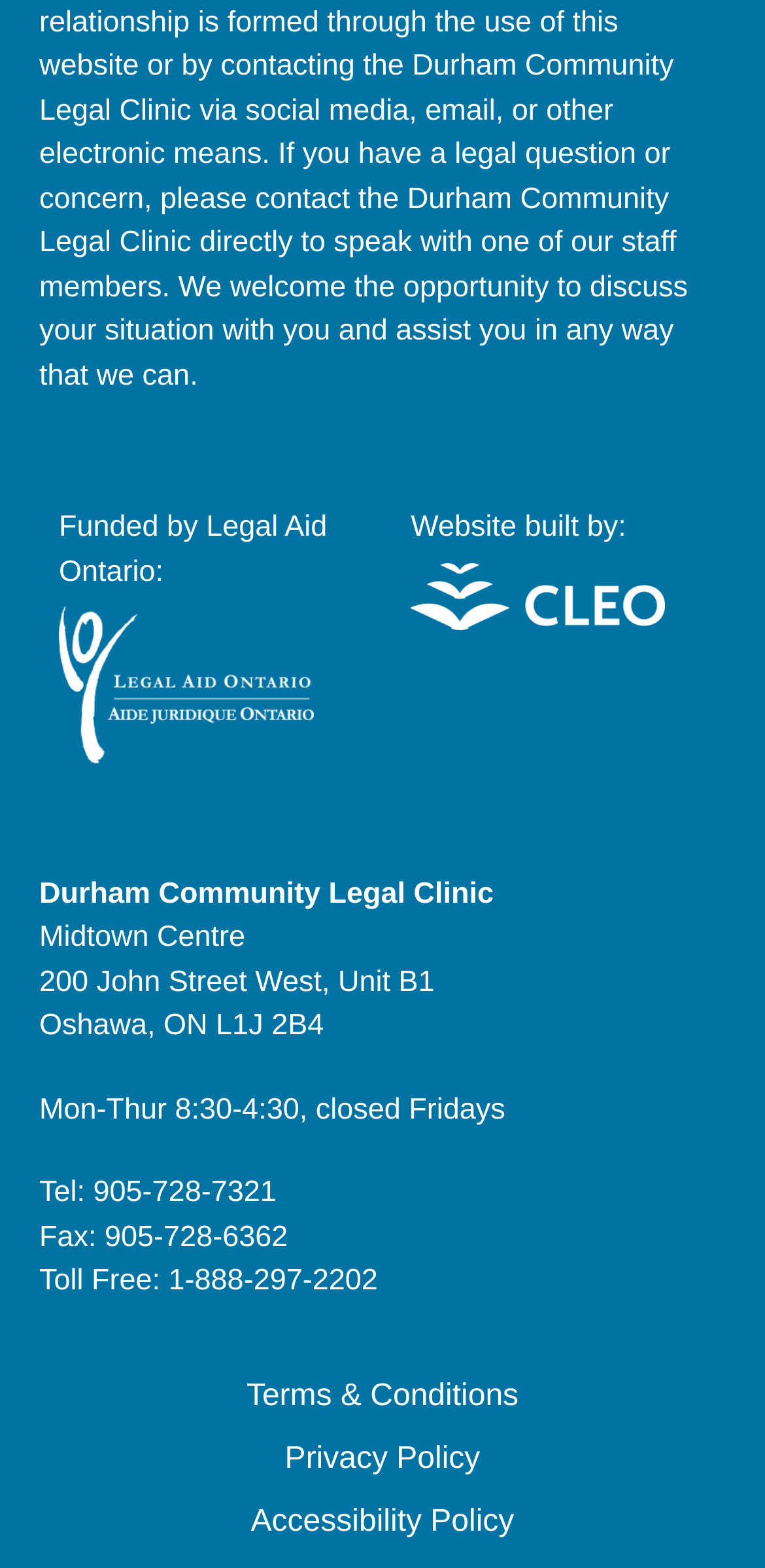Please answer the following question using a single word or phrase: 
What is the website of Legal Aid Ontario?

www.legalaid.on.ca